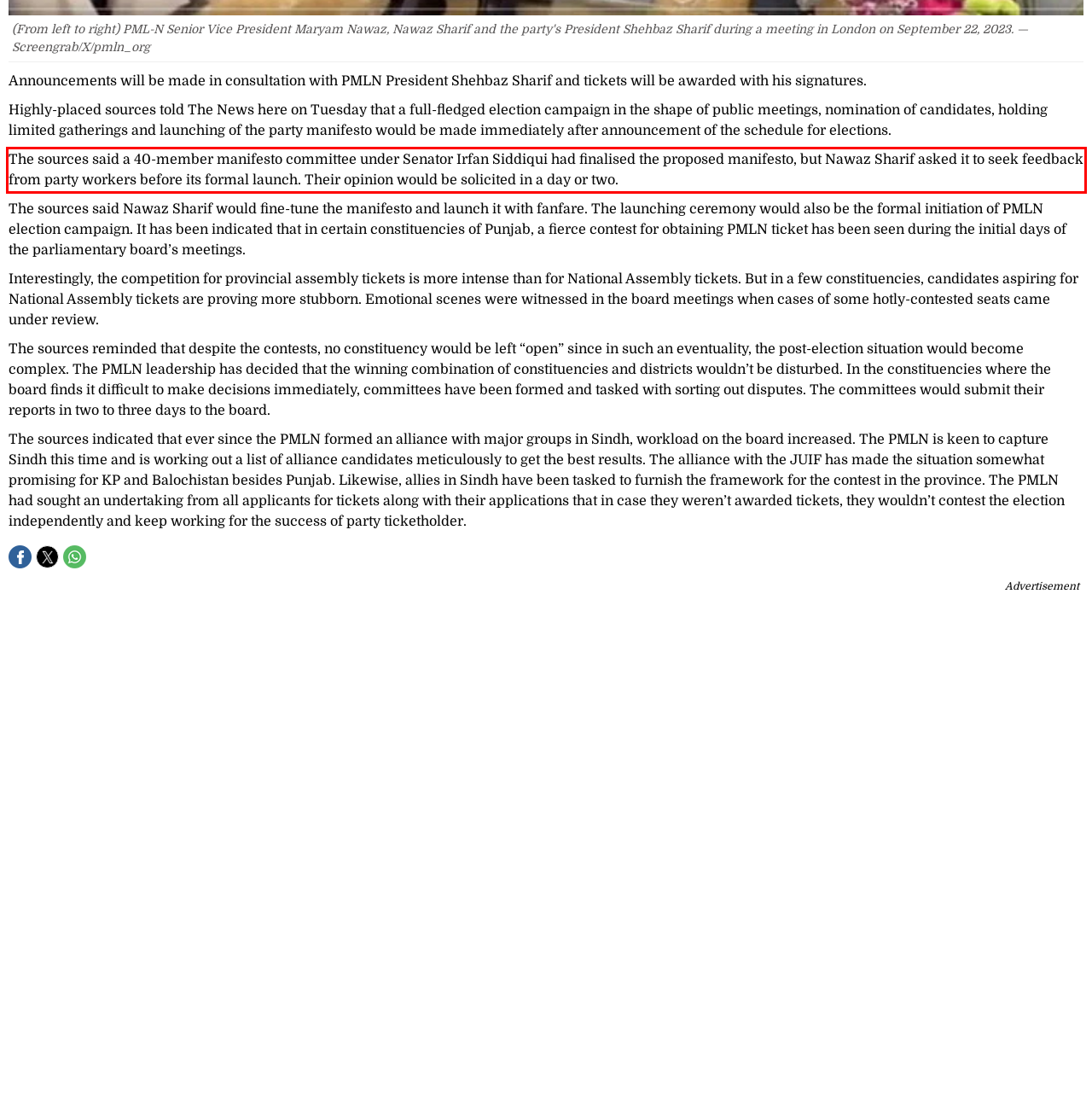Look at the webpage screenshot and recognize the text inside the red bounding box.

The sources said a 40-member manifesto committee under Senator Irfan Siddiqui had finalised the proposed manifesto, but Nawaz Sharif asked it to seek feedback from party workers before its formal launch. Their opinion would be solicited in a day or two.